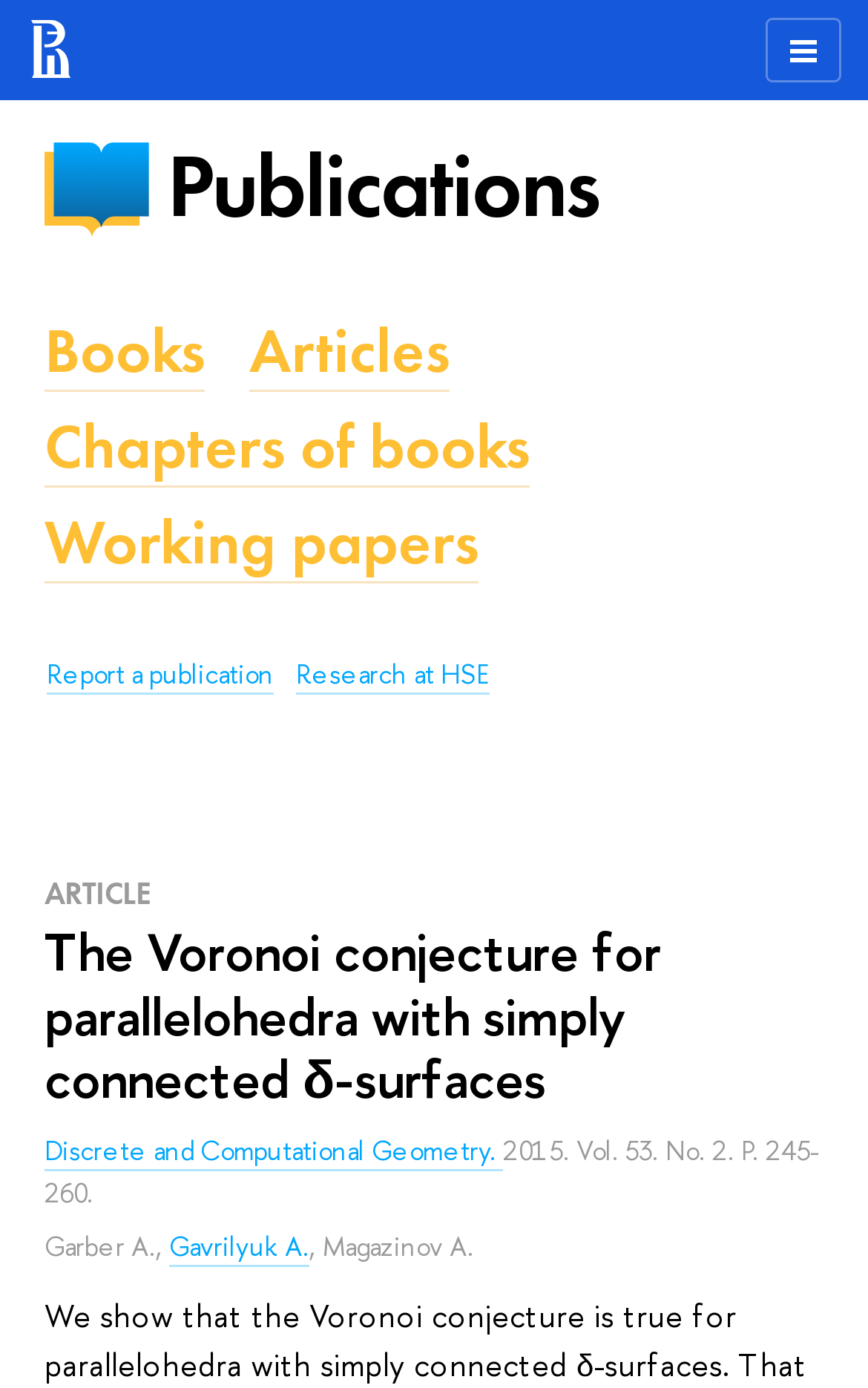Please mark the bounding box coordinates of the area that should be clicked to carry out the instruction: "Click the link to report a publication".

[0.054, 0.473, 0.315, 0.5]